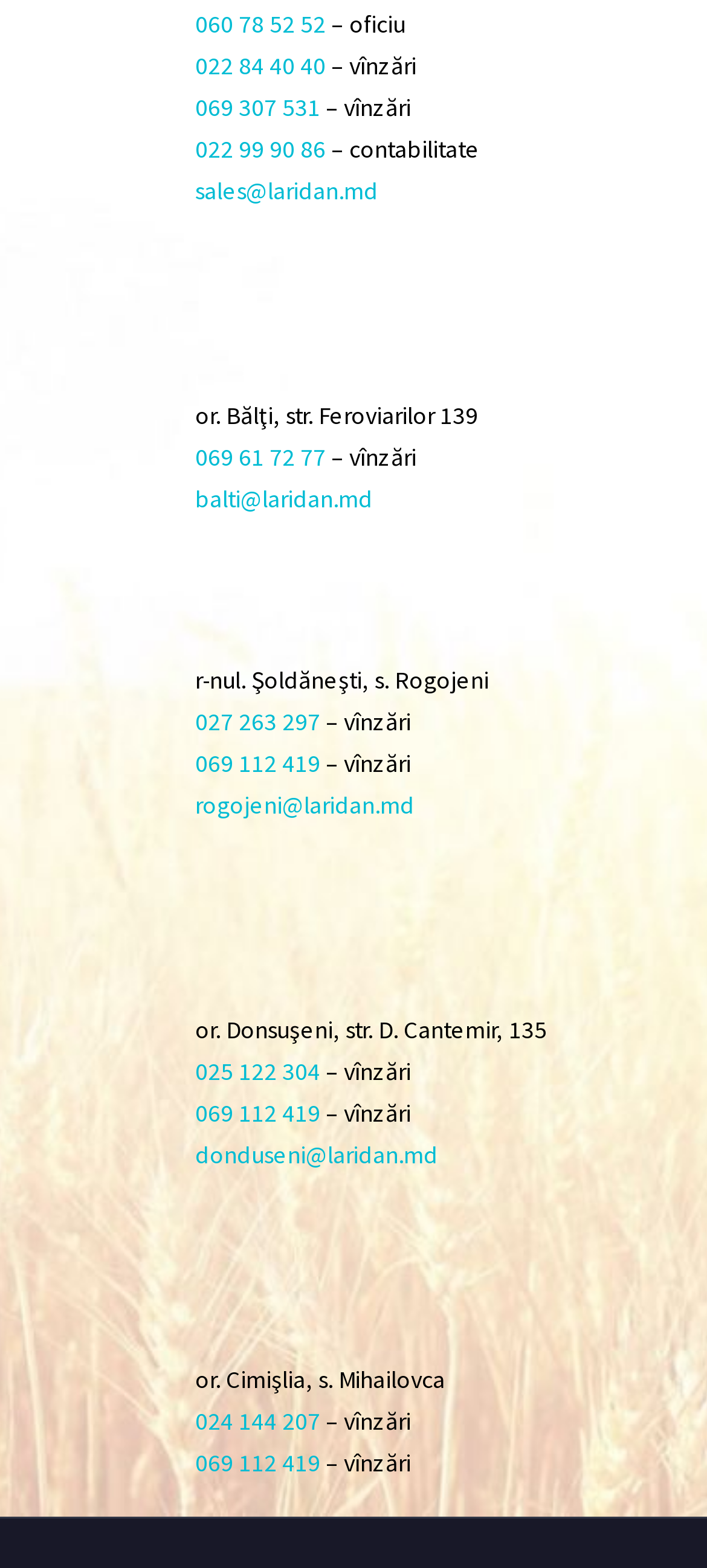Provide your answer in a single word or phrase: 
What is the email address of the Şoldăneşti office?

rogojeni@laridan.md